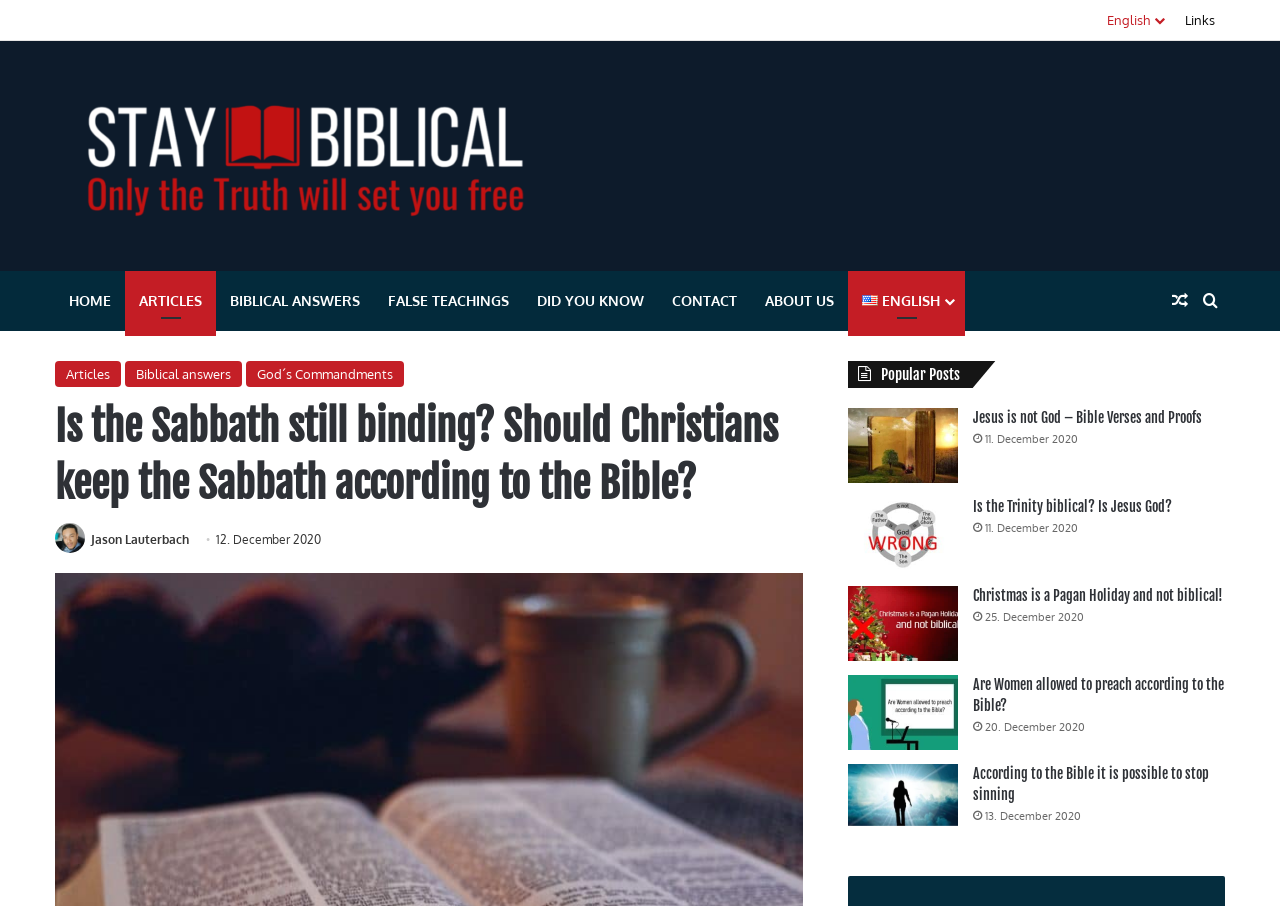Please provide a short answer using a single word or phrase for the question:
What is the purpose of the image in the article?

To illustrate the topic